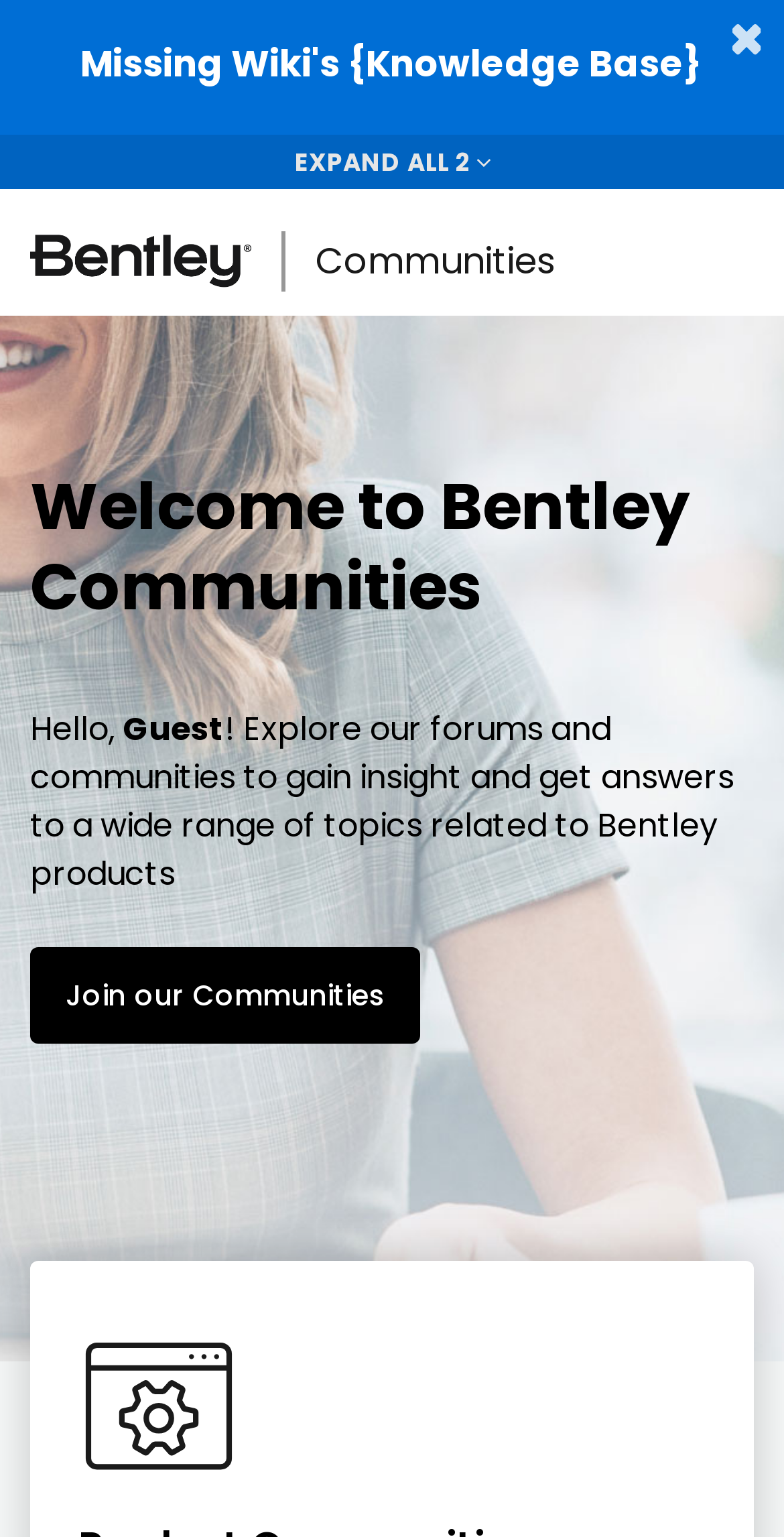Find the bounding box coordinates for the HTML element specified by: "Toggle navigation".

[0.854, 0.149, 0.962, 0.191]